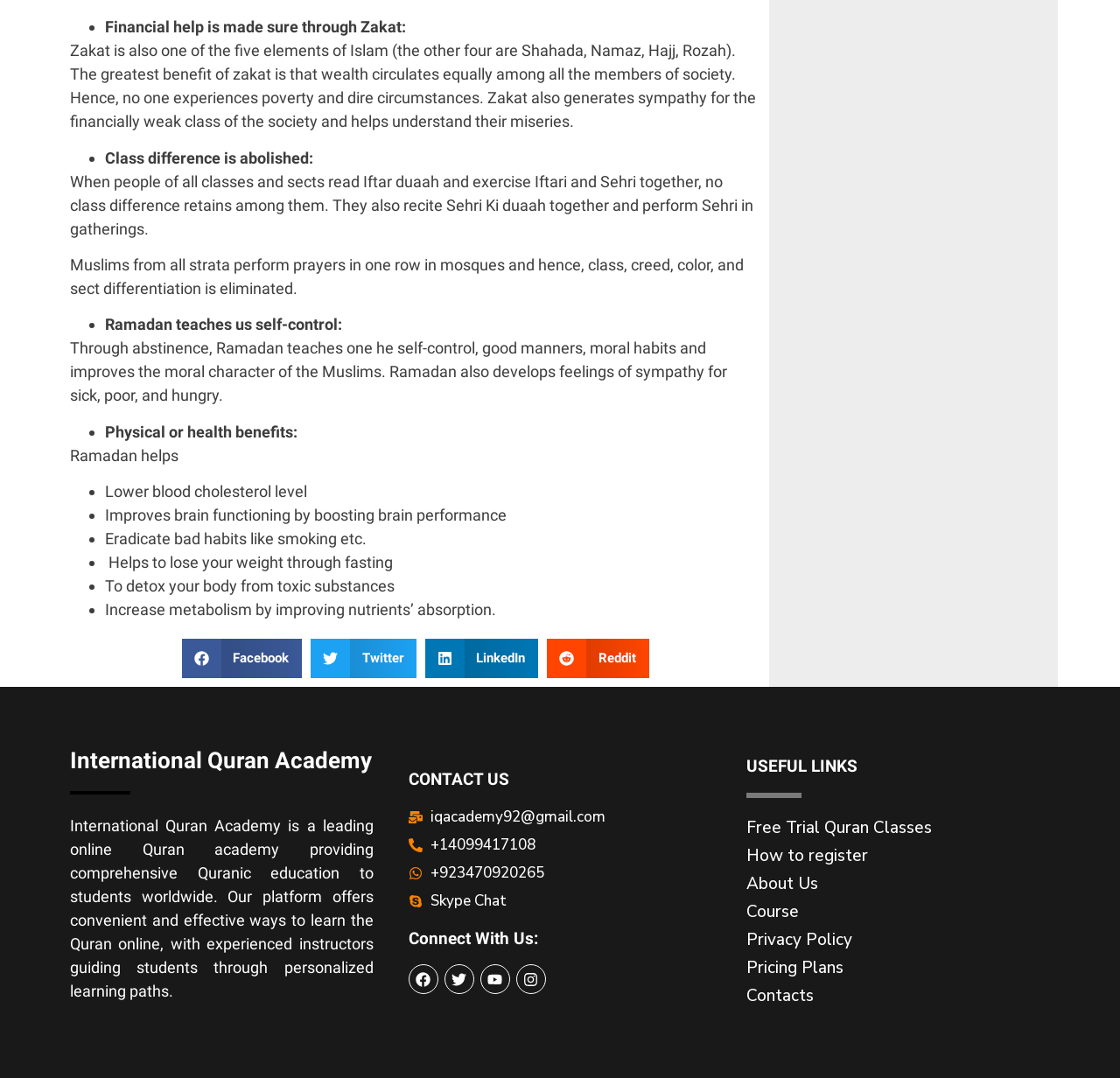Can you find the bounding box coordinates of the area I should click to execute the following instruction: "Search using the 'Search' button"?

None